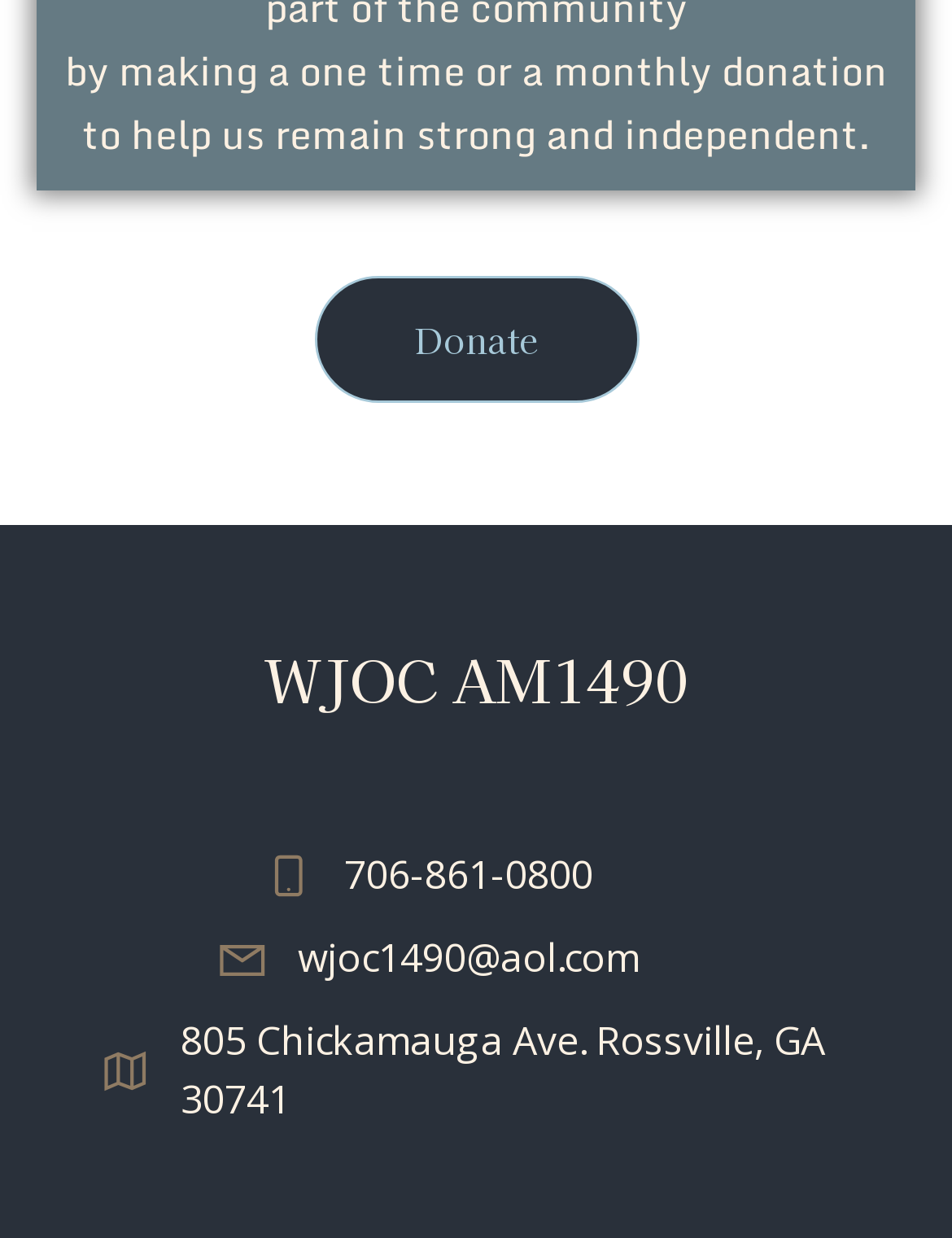Respond to the following query with just one word or a short phrase: 
What is the purpose of the donation?

To help remain strong and independent